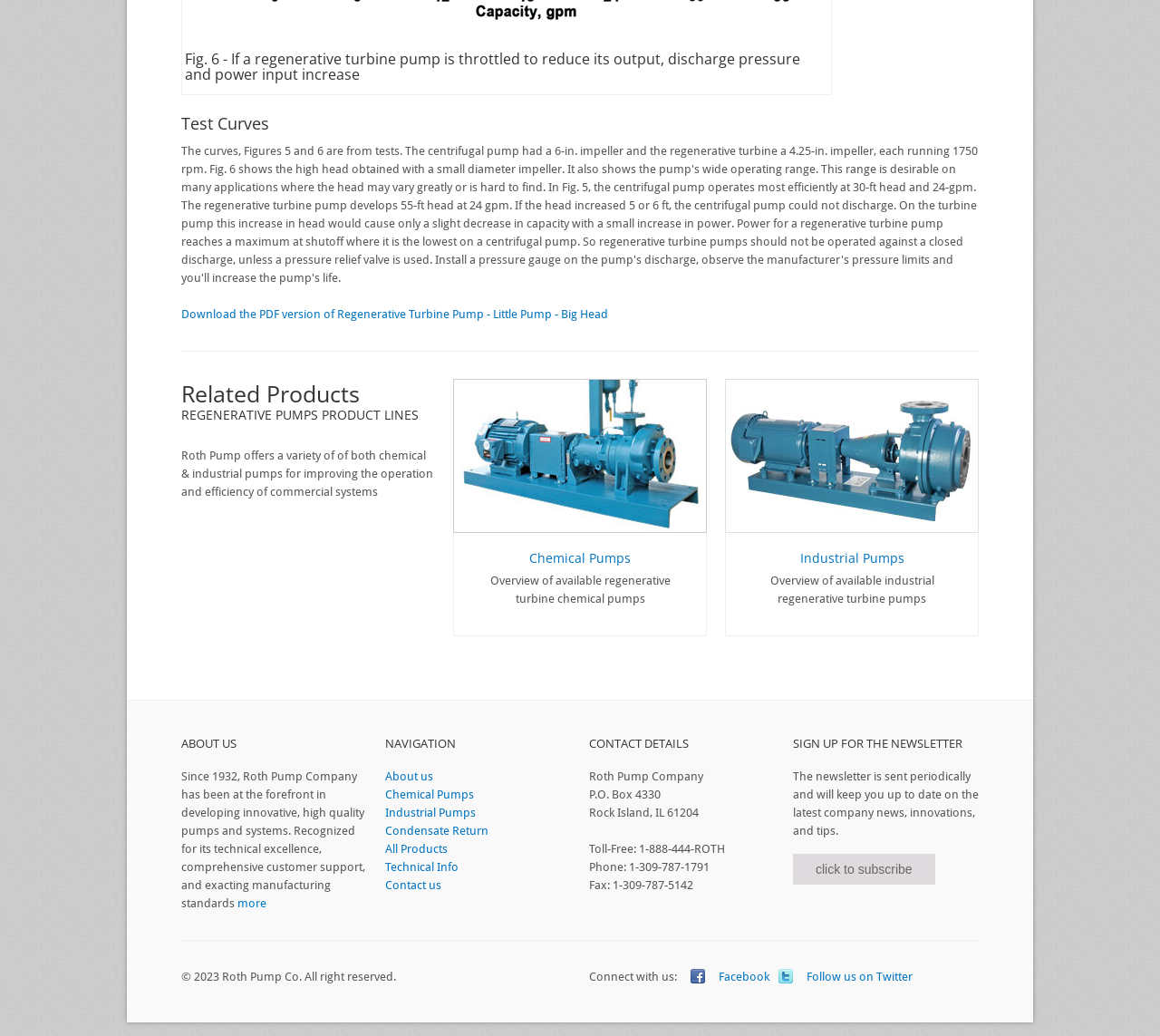Please answer the following question using a single word or phrase: 
What is the purpose of the 'SIGN UP FOR THE NEWSLETTER' section?

To subscribe to the company's newsletter